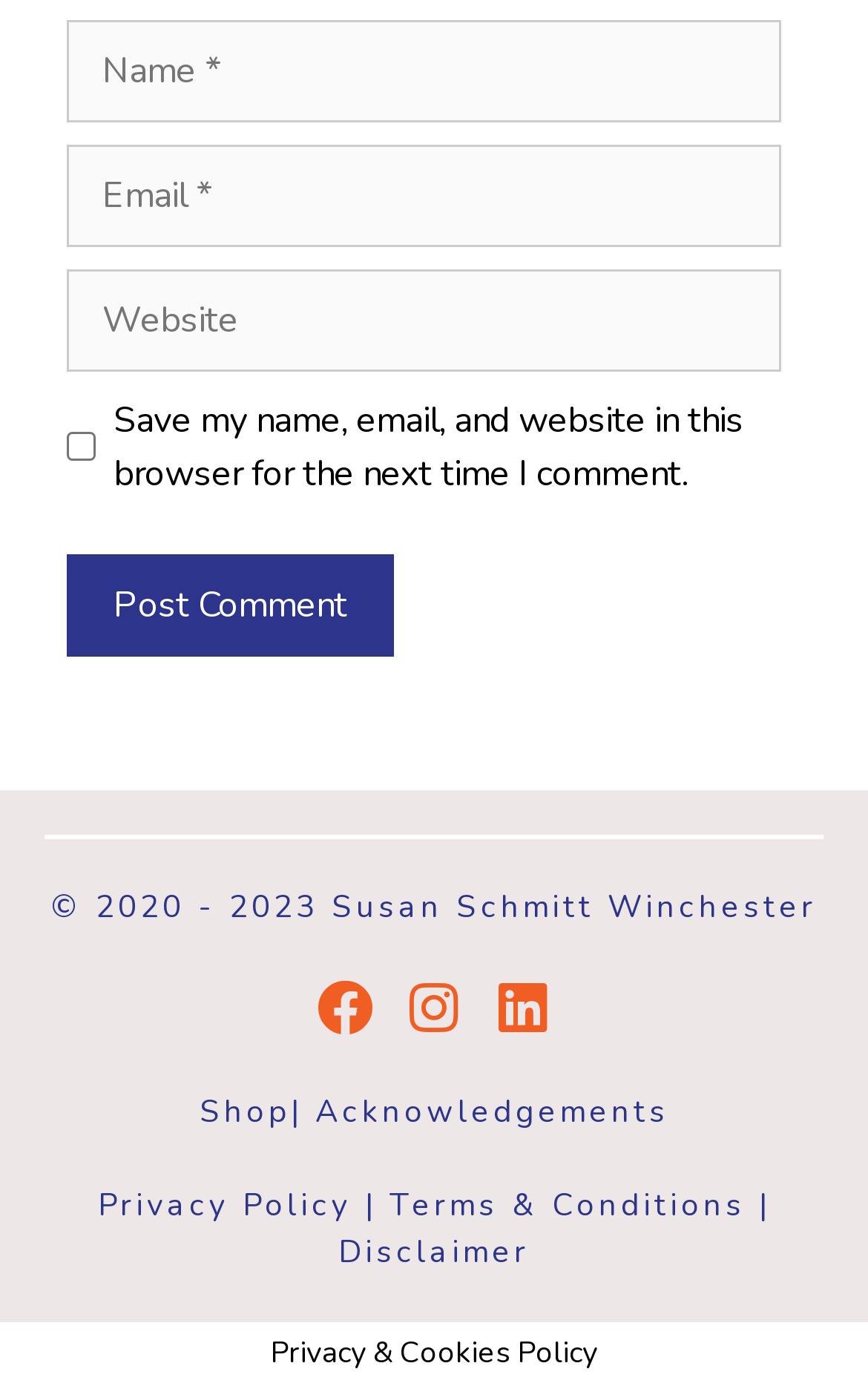Please identify the bounding box coordinates of the element's region that I should click in order to complete the following instruction: "Check the save comment option". The bounding box coordinates consist of four float numbers between 0 and 1, i.e., [left, top, right, bottom].

[0.077, 0.311, 0.11, 0.332]